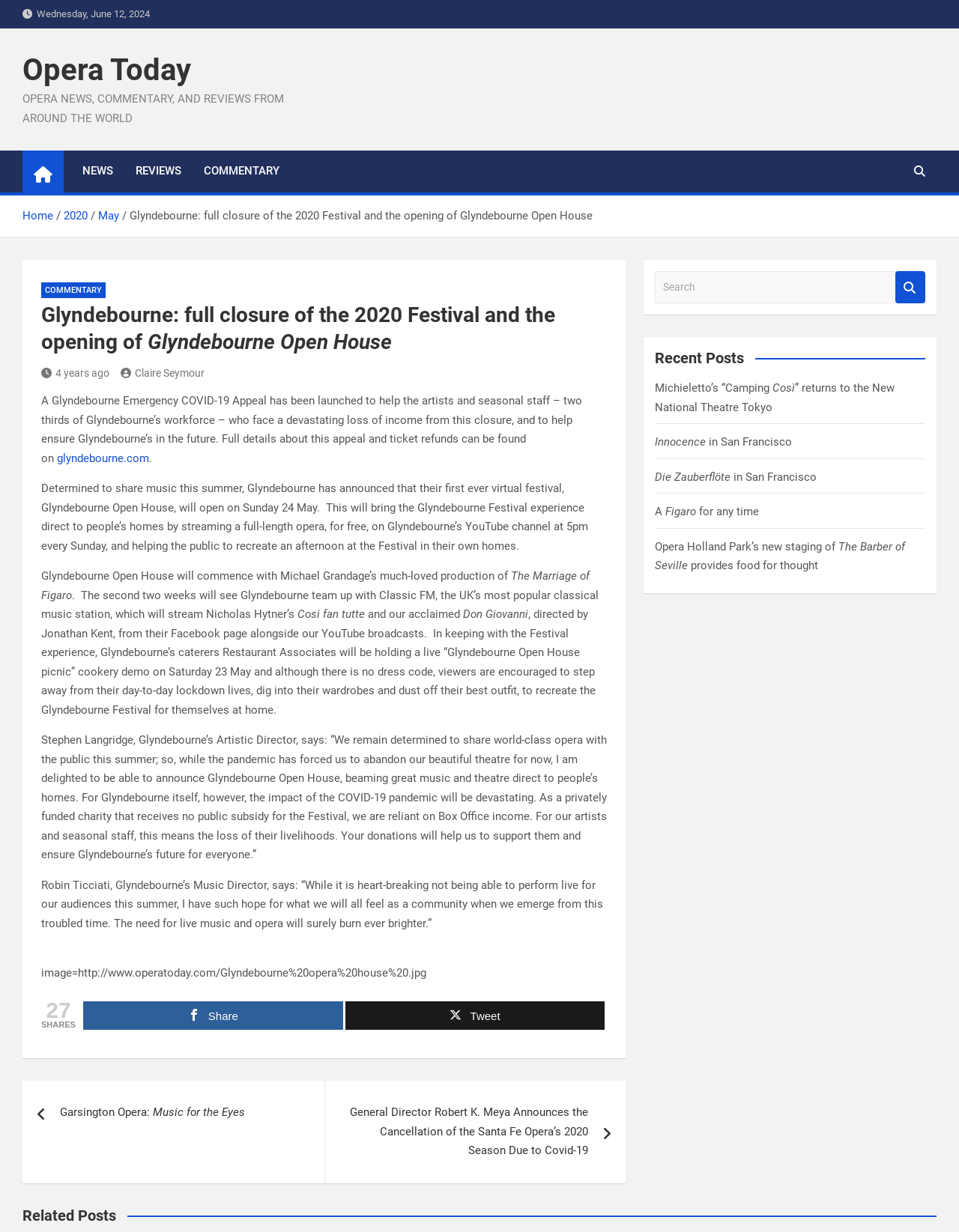Using a single word or phrase, answer the following question: 
What is the purpose of the Glyndebourne Emergency COVID-19 Appeal?

To help artists and staff